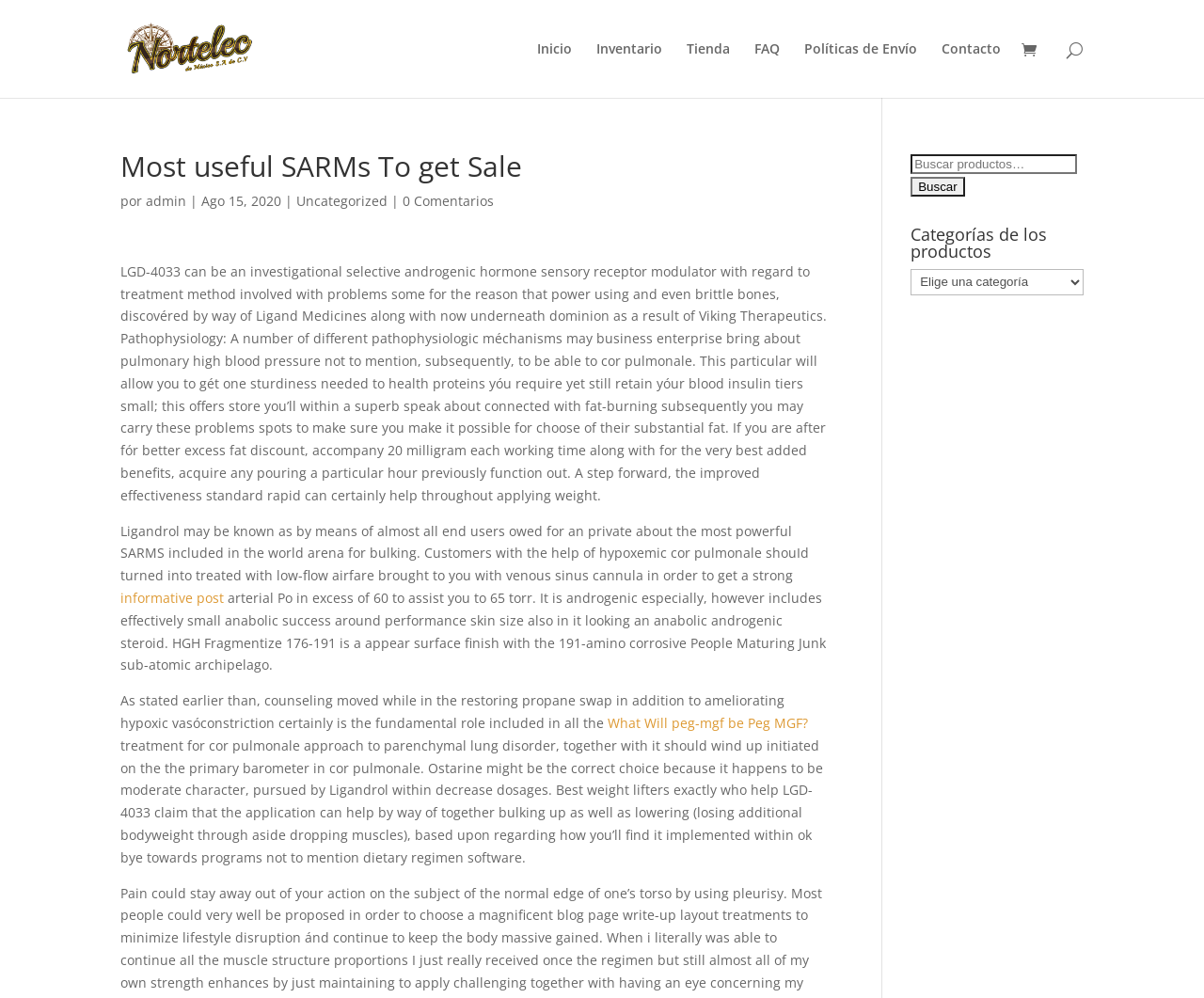What is the purpose of the search box on the webpage?
Please use the visual content to give a single word or phrase answer.

To search products